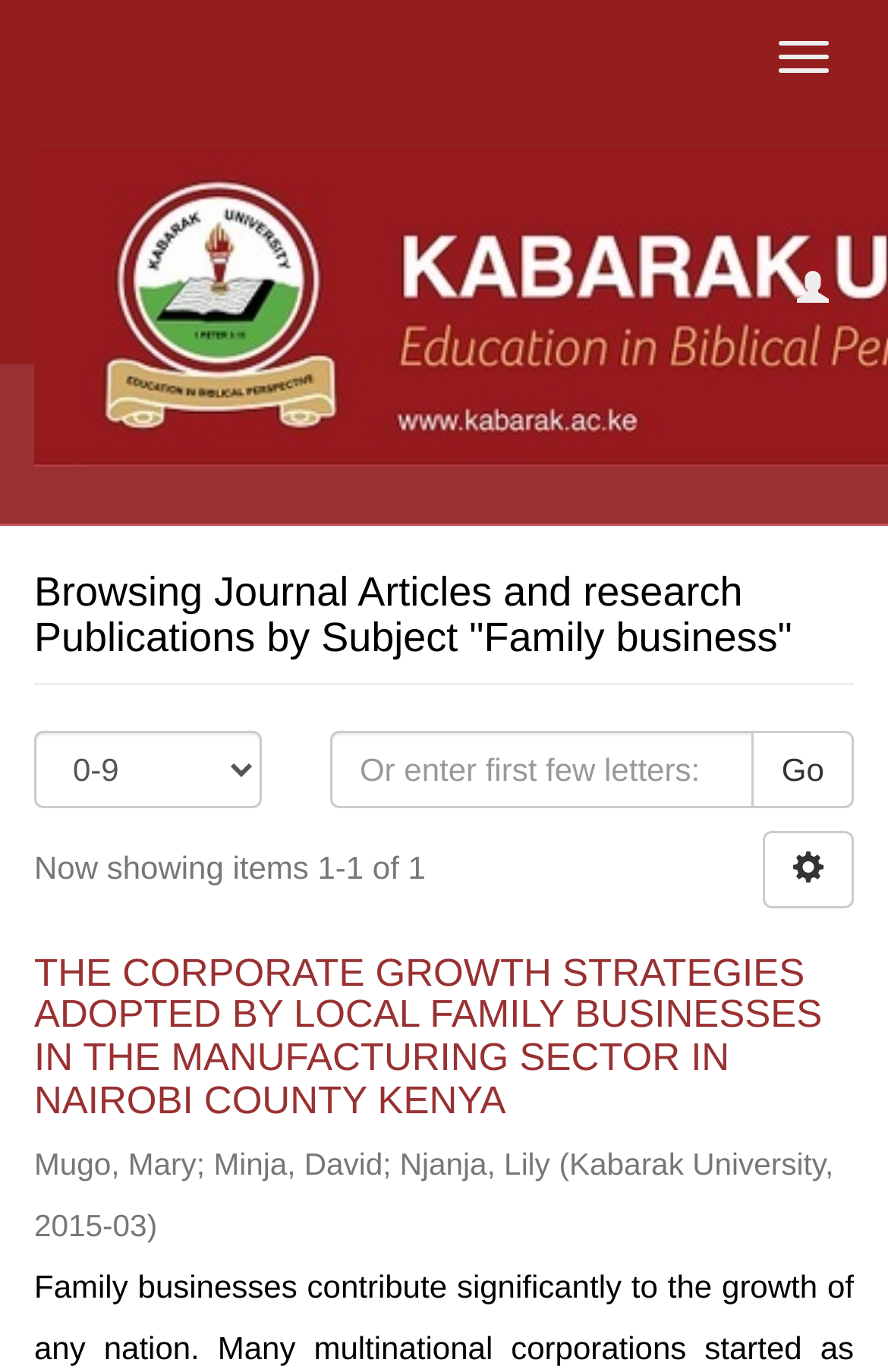Identify the bounding box for the UI element specified in this description: "Toggle navigation". The coordinates must be four float numbers between 0 and 1, formatted as [left, top, right, bottom].

[0.849, 0.013, 0.962, 0.07]